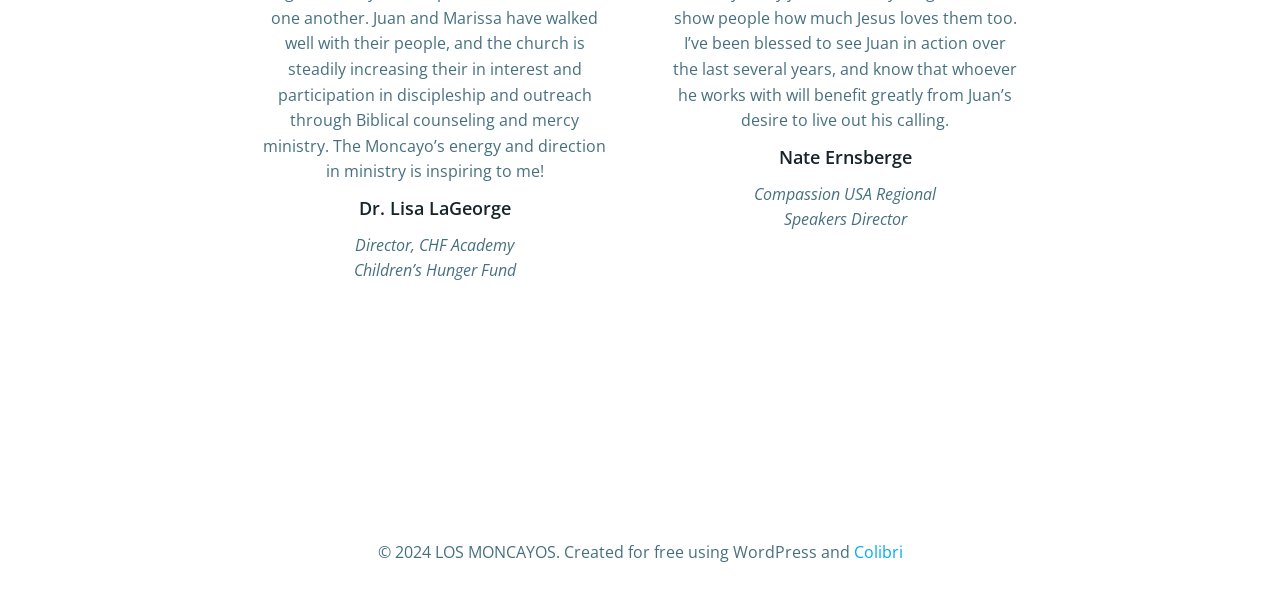What is the position of Nate Ernsberge?
Please give a well-detailed answer to the question.

Below the heading 'Nate Ernsberge', there is a StaticText element that says 'Speakers Director', which indicates that Nate Ernsberge holds this position.